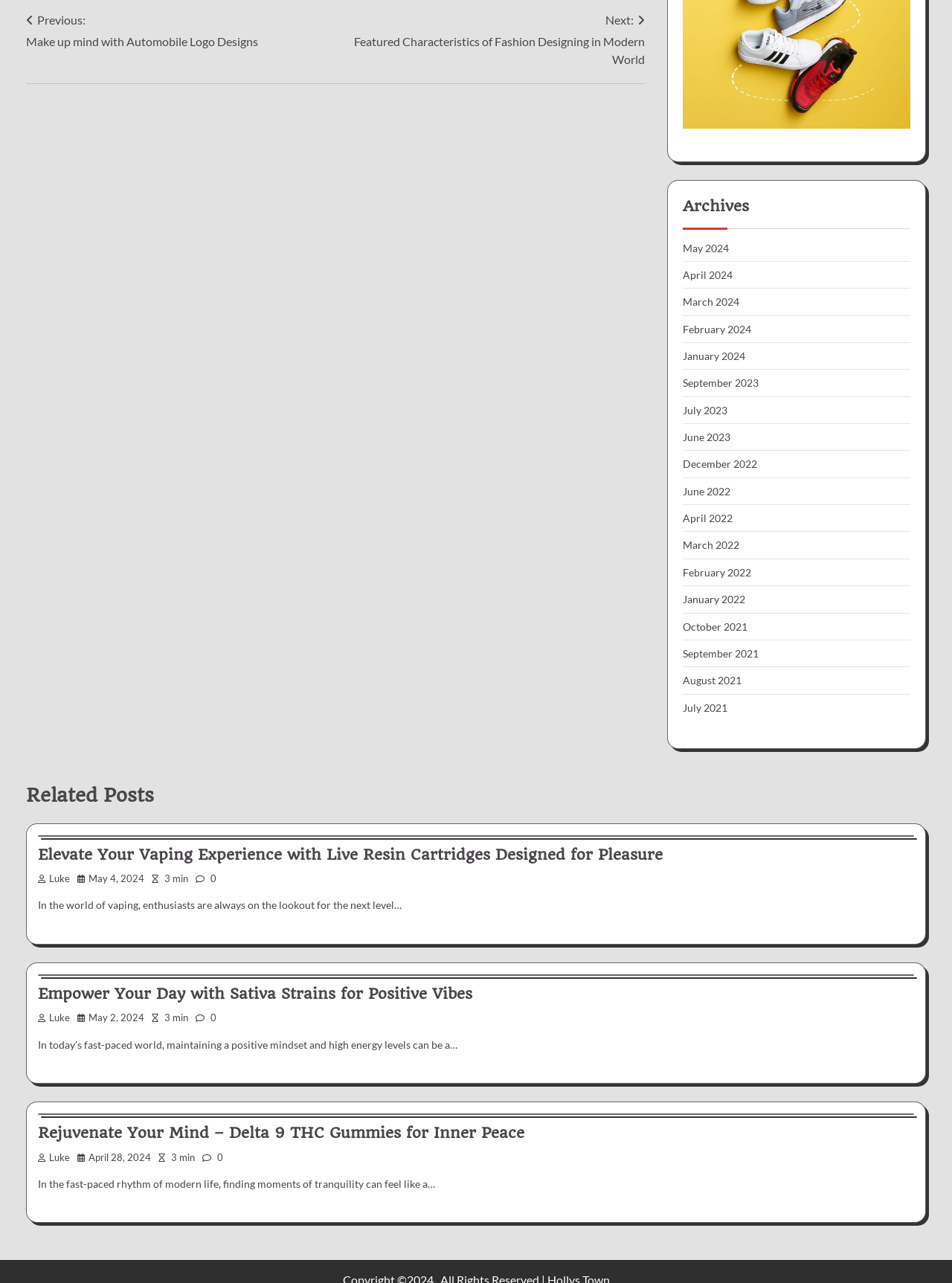Answer the following query concisely with a single word or phrase:
How many related posts are there on the webpage?

3